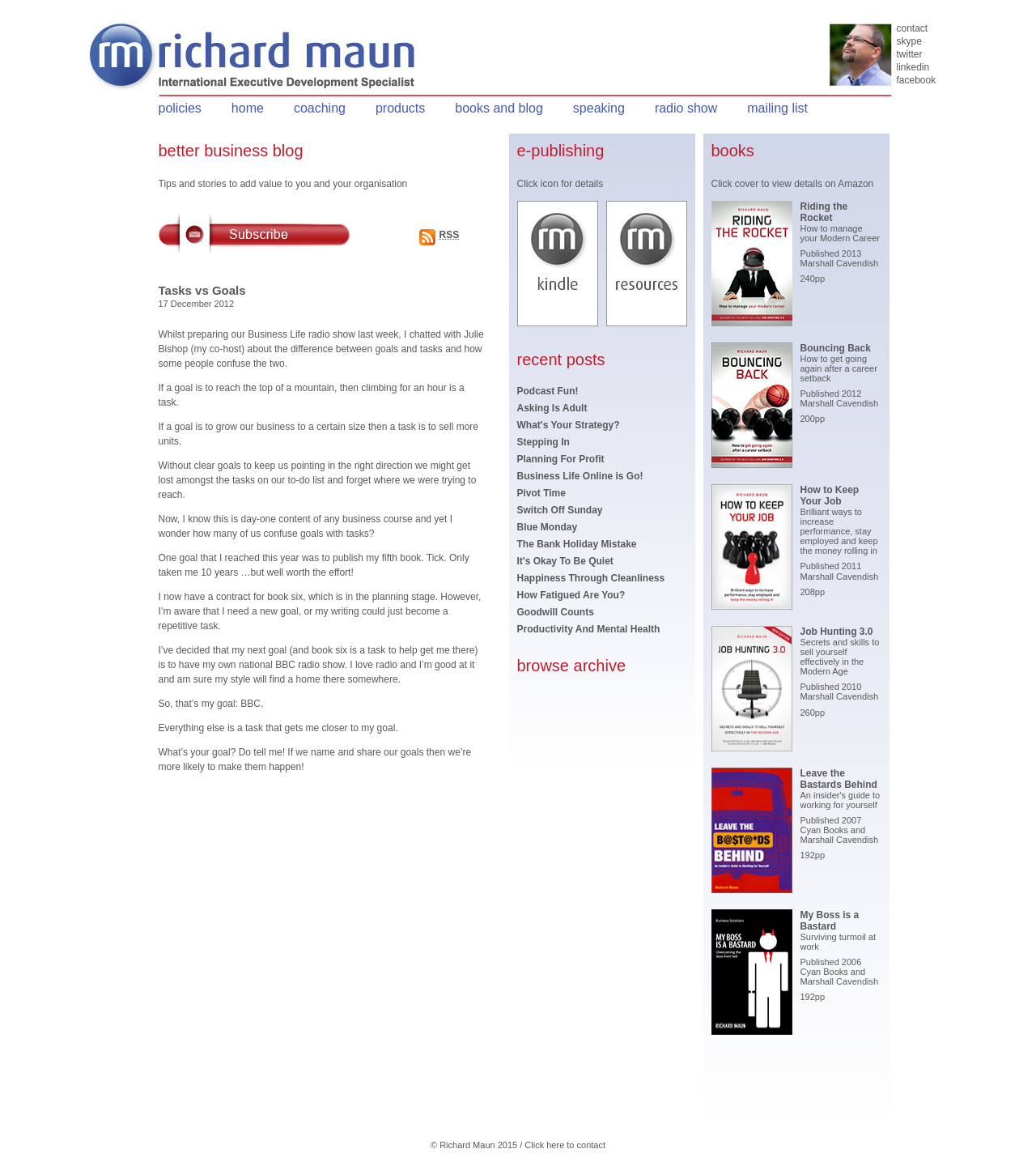Identify the bounding box coordinates of the clickable region required to complete the instruction: "View details of the 'Bouncing Back' book". The coordinates should be given as four float numbers within the range of 0 and 1, i.e., [left, top, right, bottom].

[0.686, 0.294, 0.764, 0.401]